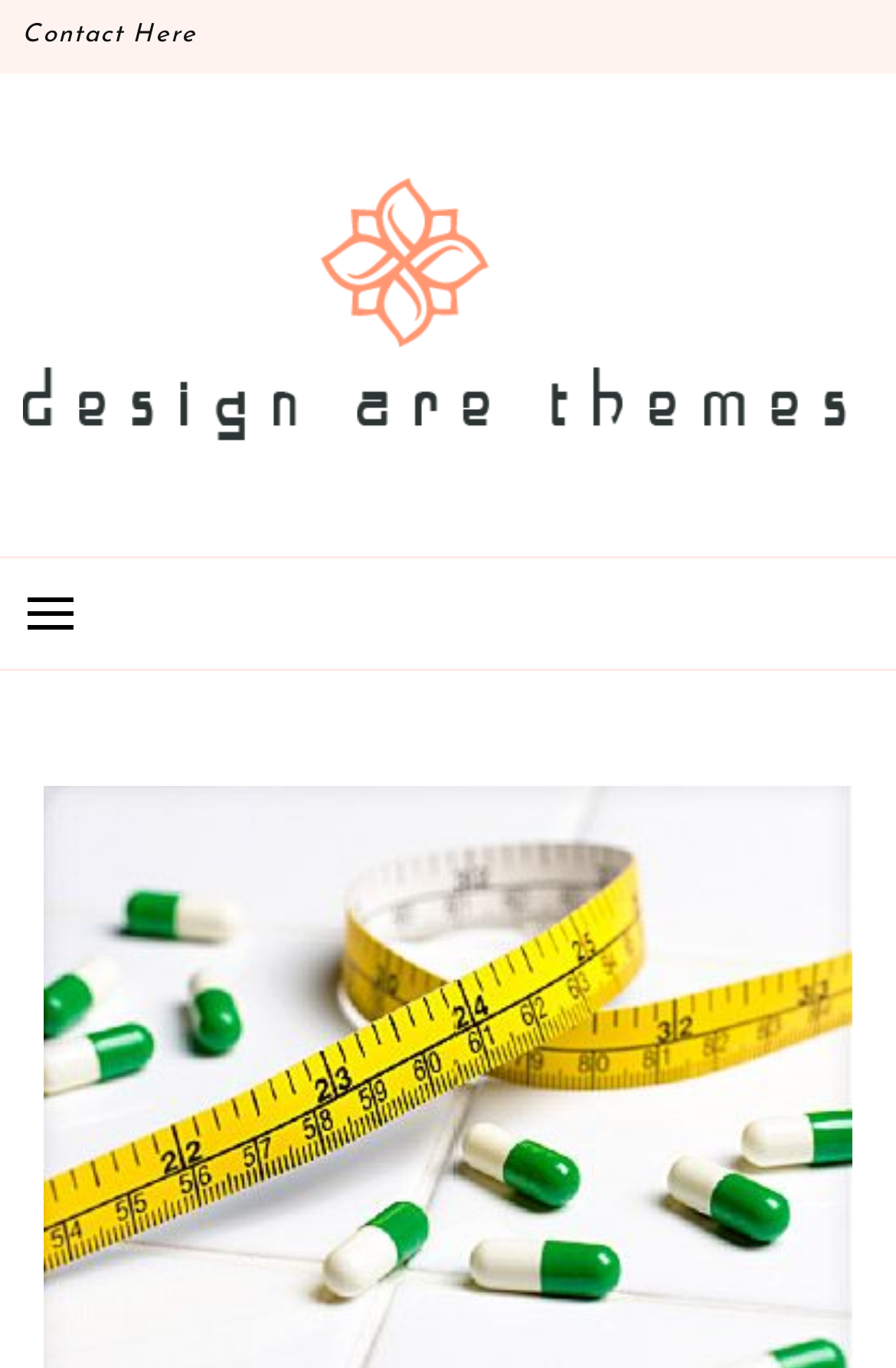What is the purpose of the button?
Look at the image and respond to the question as thoroughly as possible.

I found a button element with no text, but it has a 'controls' attribute set to 'primary-menu', indicating its purpose is to control the primary menu of the website.